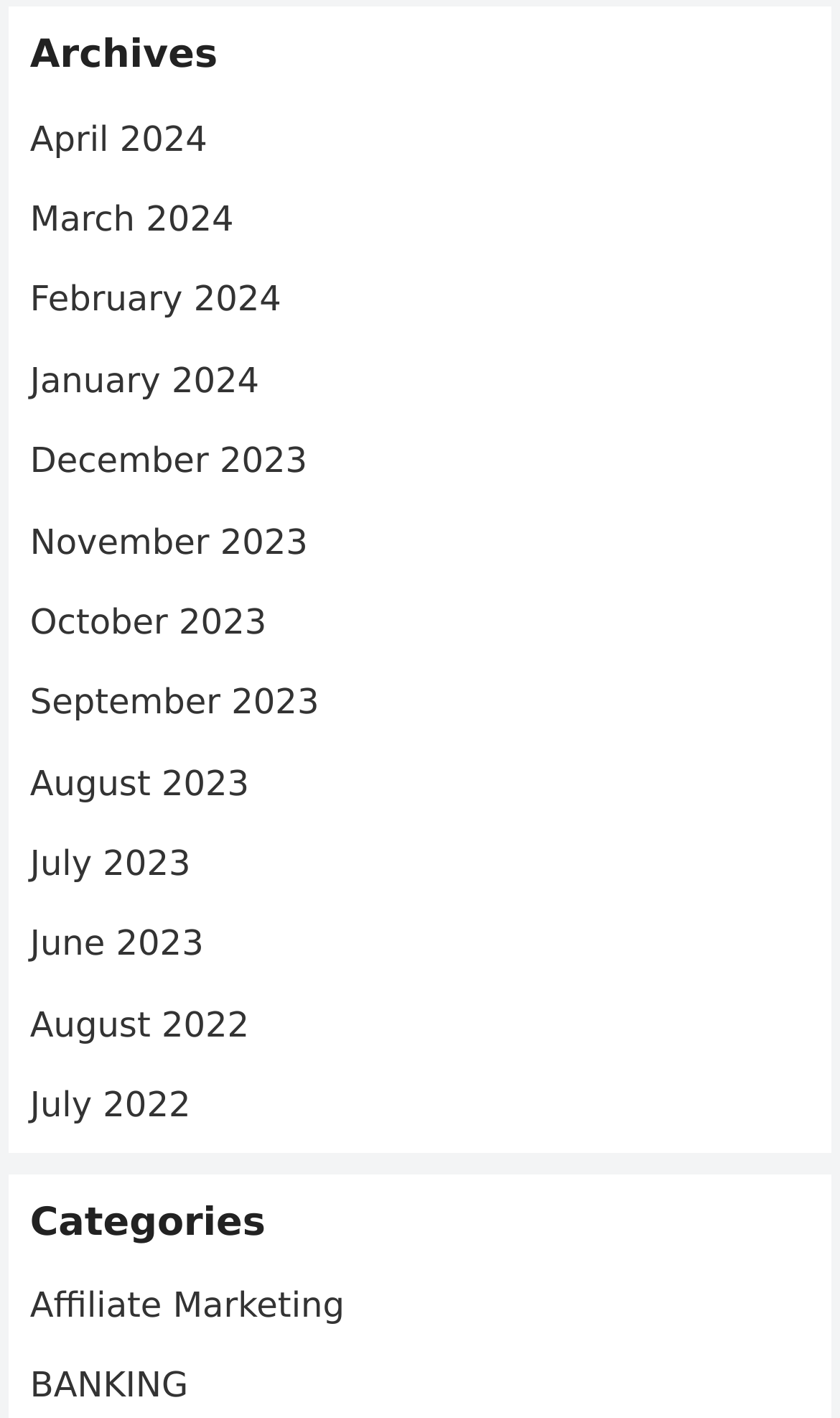How many categories are listed?
From the screenshot, provide a brief answer in one word or phrase.

2